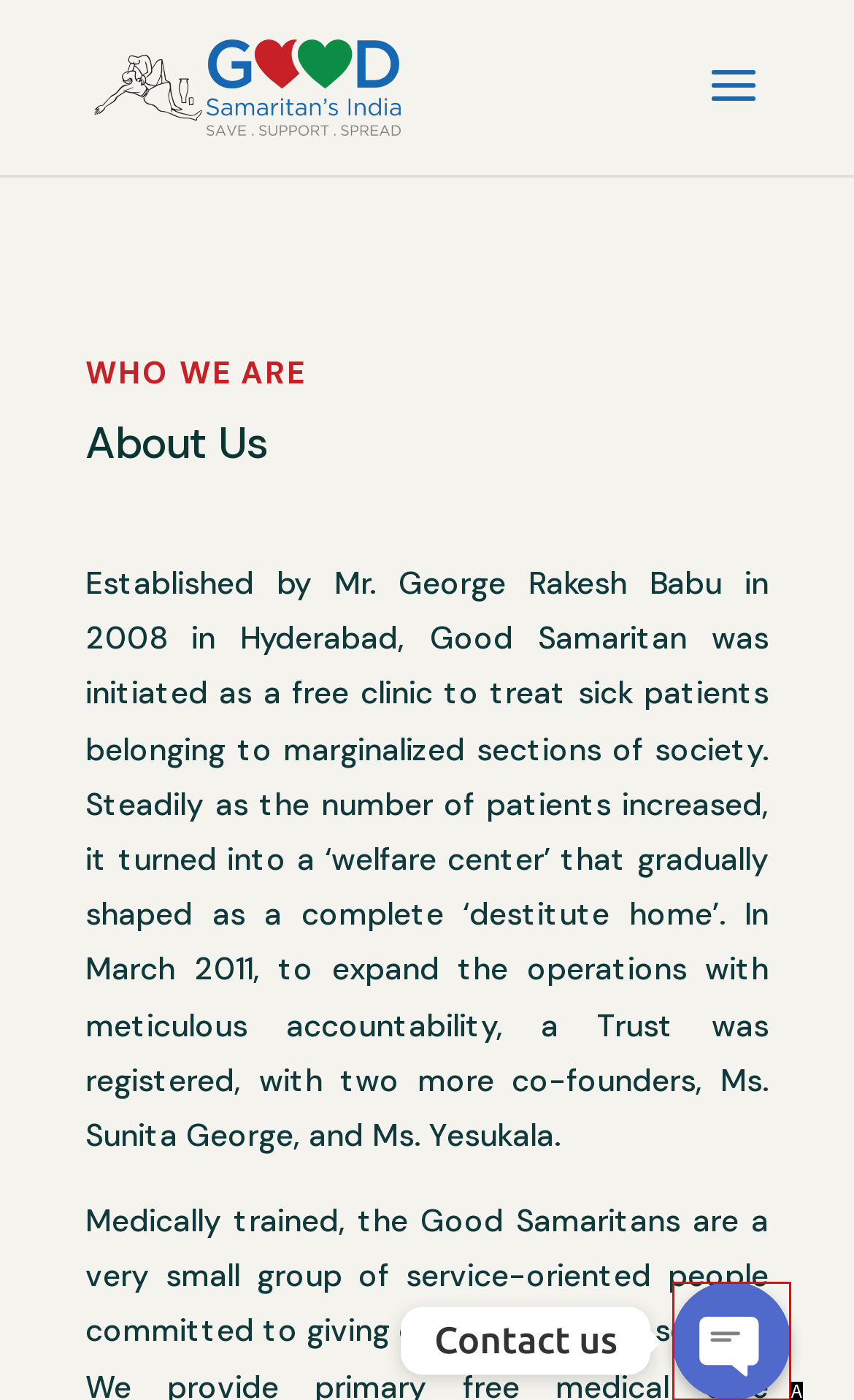Select the HTML element that best fits the description: aria-label="Phone"
Respond with the letter of the correct option from the choices given.

A